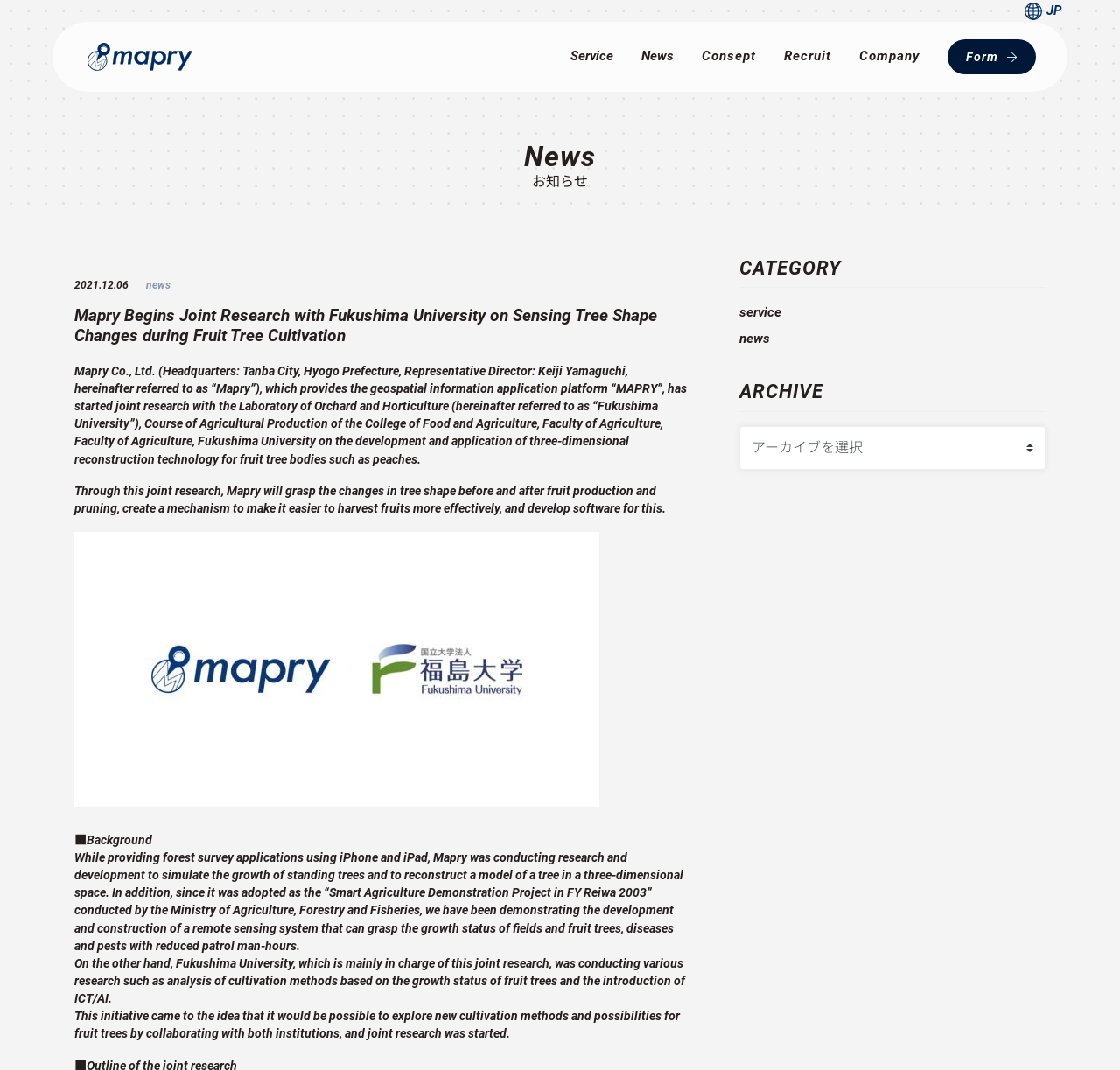Please locate the UI element described by "JP" and provide its bounding box coordinates.

[0.915, 0.0, 0.947, 0.021]